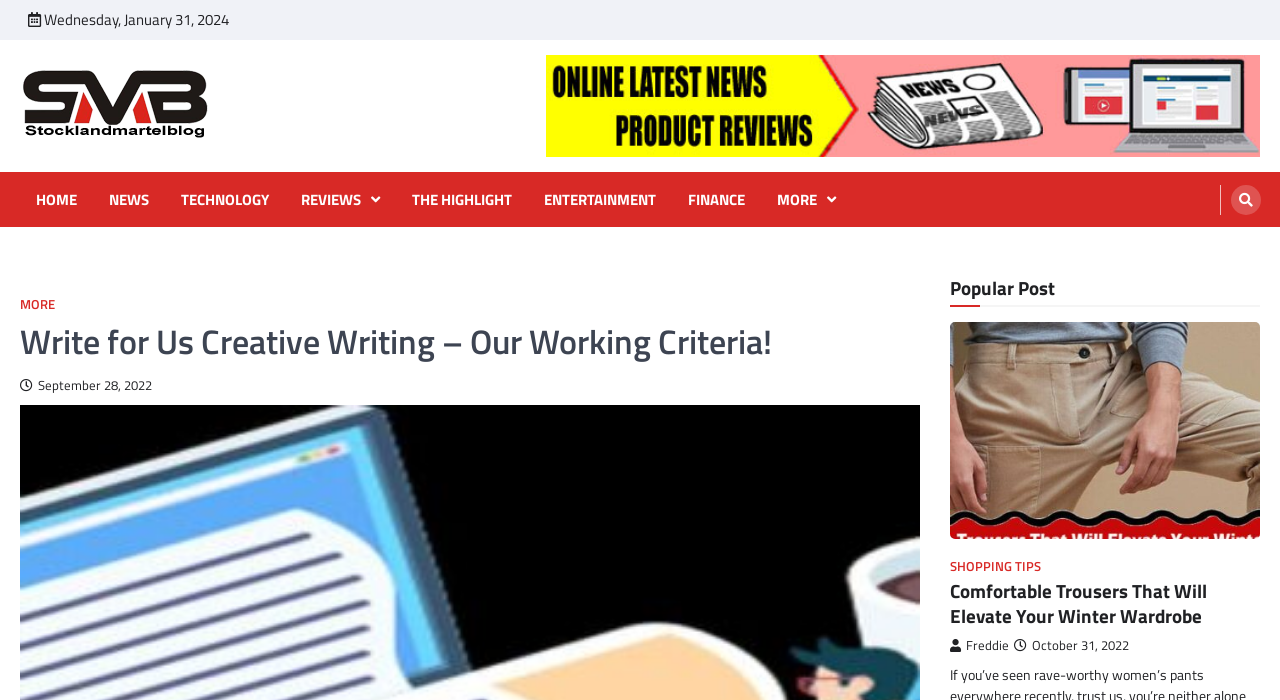From the image, can you give a detailed response to the question below:
What is the title of the popular post?

I looked at the section labeled 'Popular Post' and found the title of the post, which is 'Comfortable Trousers That Will Elevate Your Winter Wardrobe'.